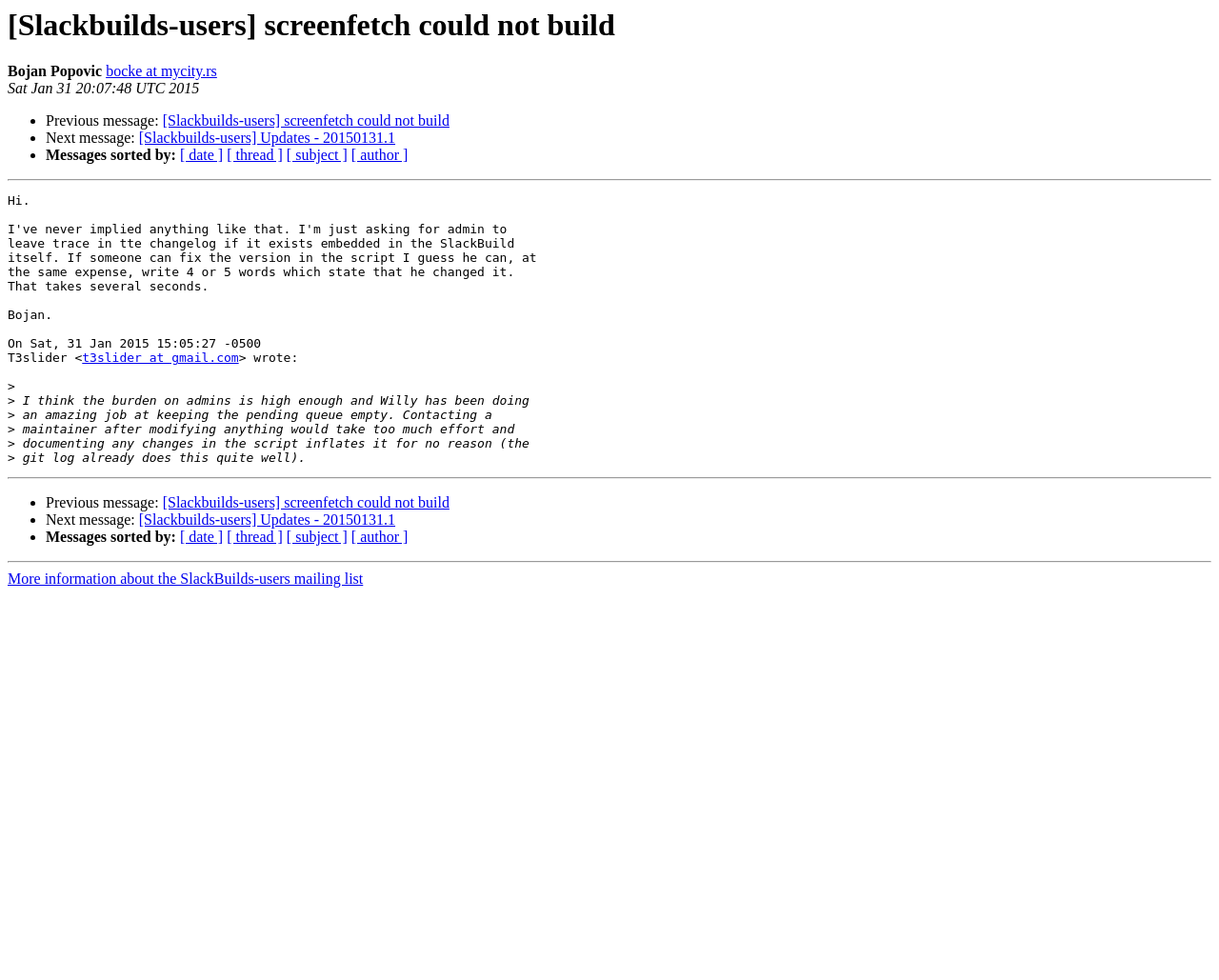Pinpoint the bounding box coordinates of the clickable element to carry out the following instruction: "View next message."

[0.038, 0.133, 0.114, 0.149]